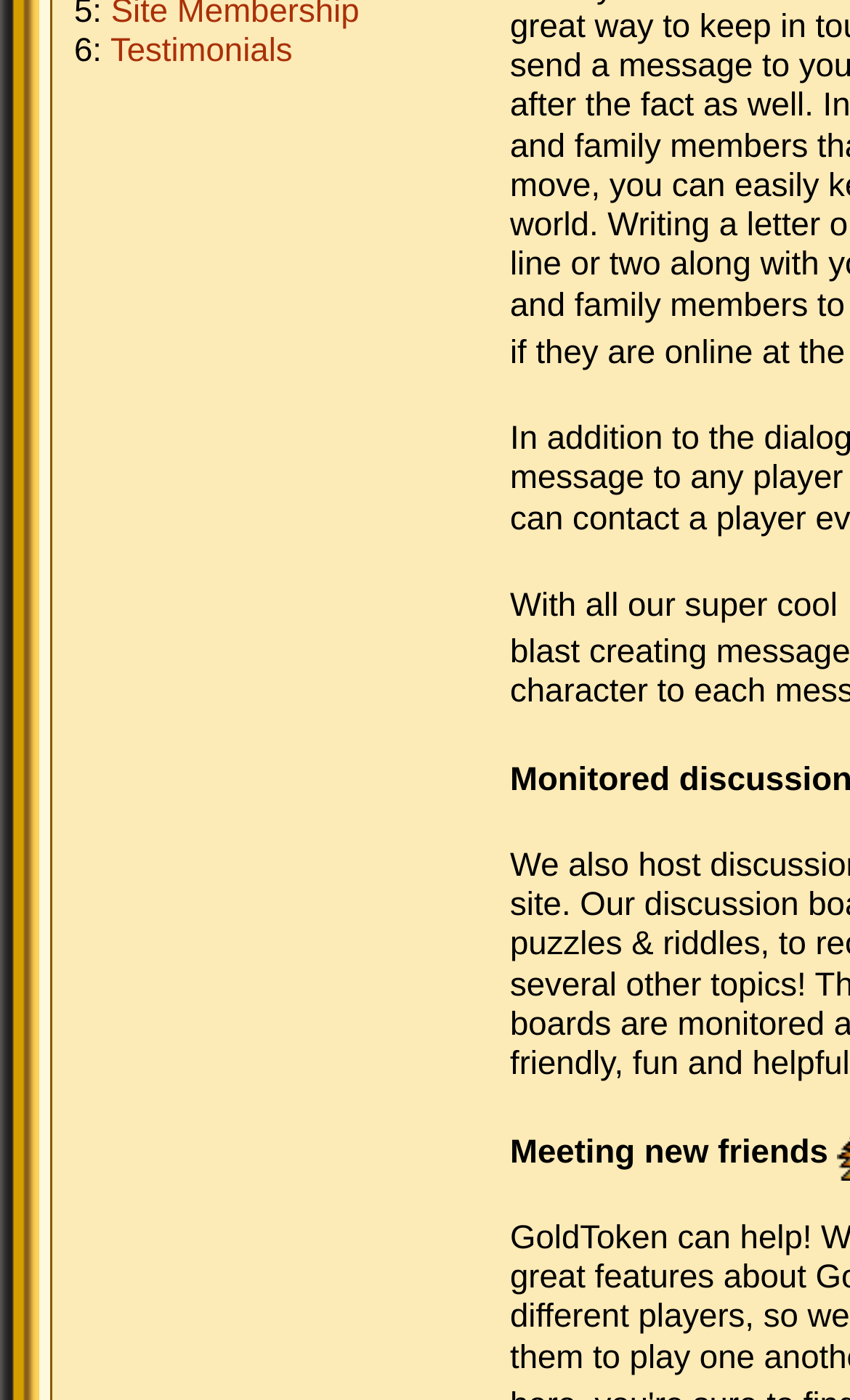Determine the bounding box for the HTML element described here: "Testimonials". The coordinates should be given as [left, top, right, bottom] with each number being a float between 0 and 1.

[0.13, 0.024, 0.344, 0.05]